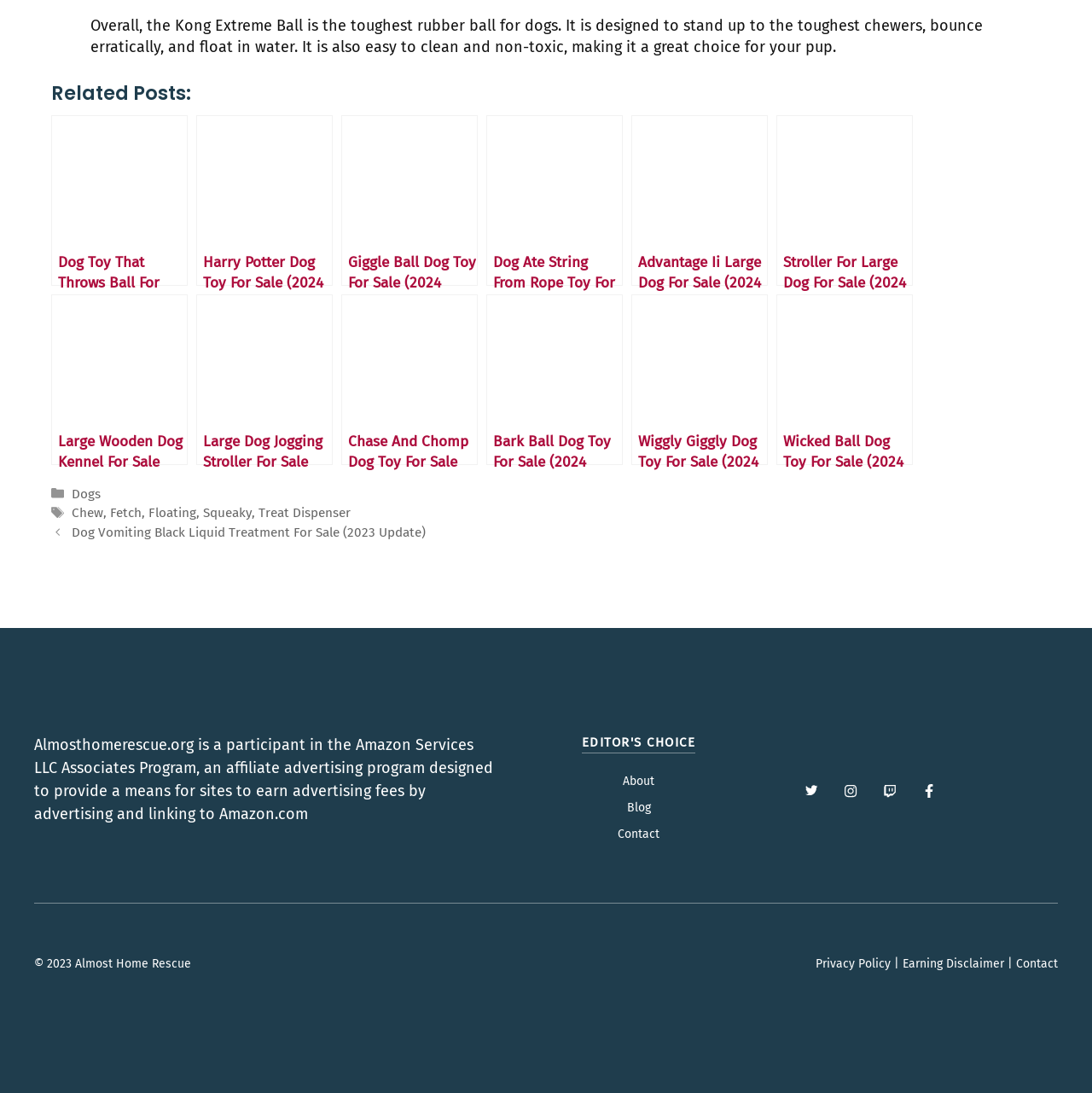Please determine the bounding box coordinates of the clickable area required to carry out the following instruction: "Search in the textbox". The coordinates must be four float numbers between 0 and 1, represented as [left, top, right, bottom].

None